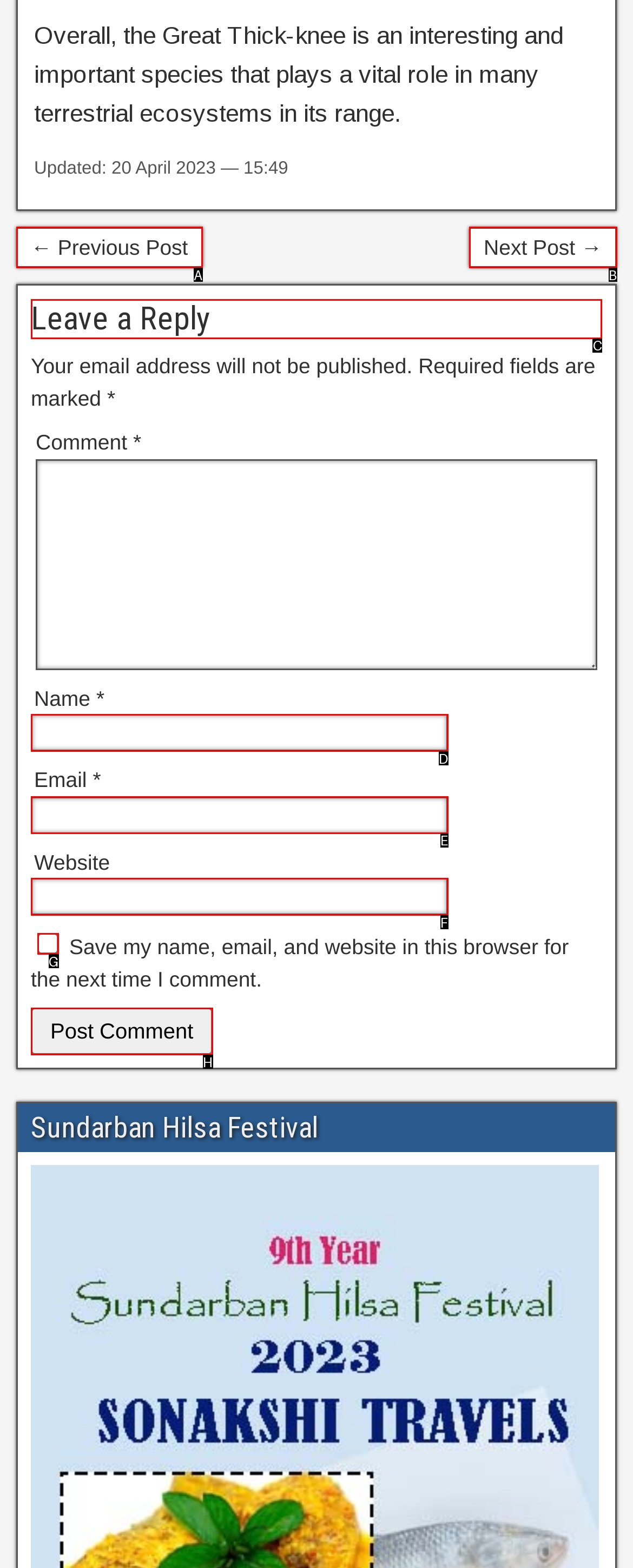Choose the letter of the option you need to click to Leave a comment. Answer with the letter only.

C